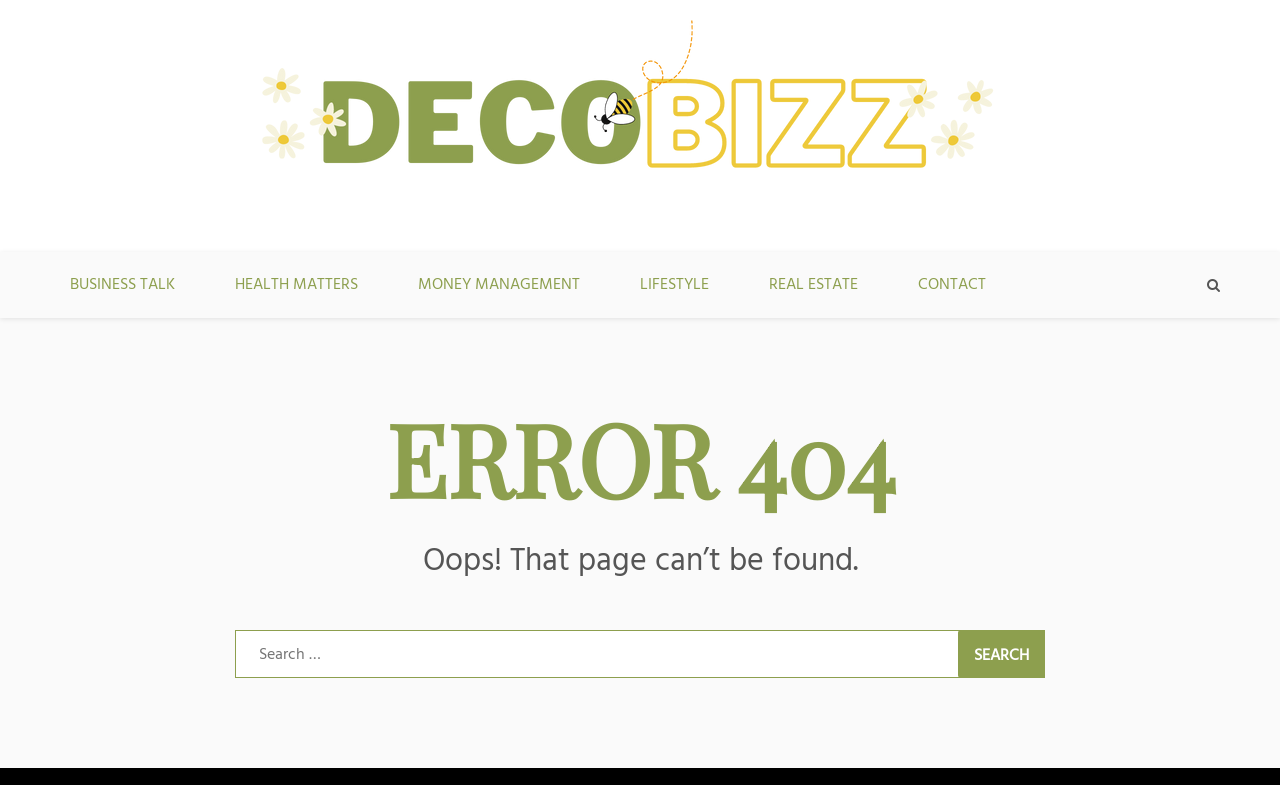Answer the question in one word or a short phrase:
What is the current status of the page?

Page not found